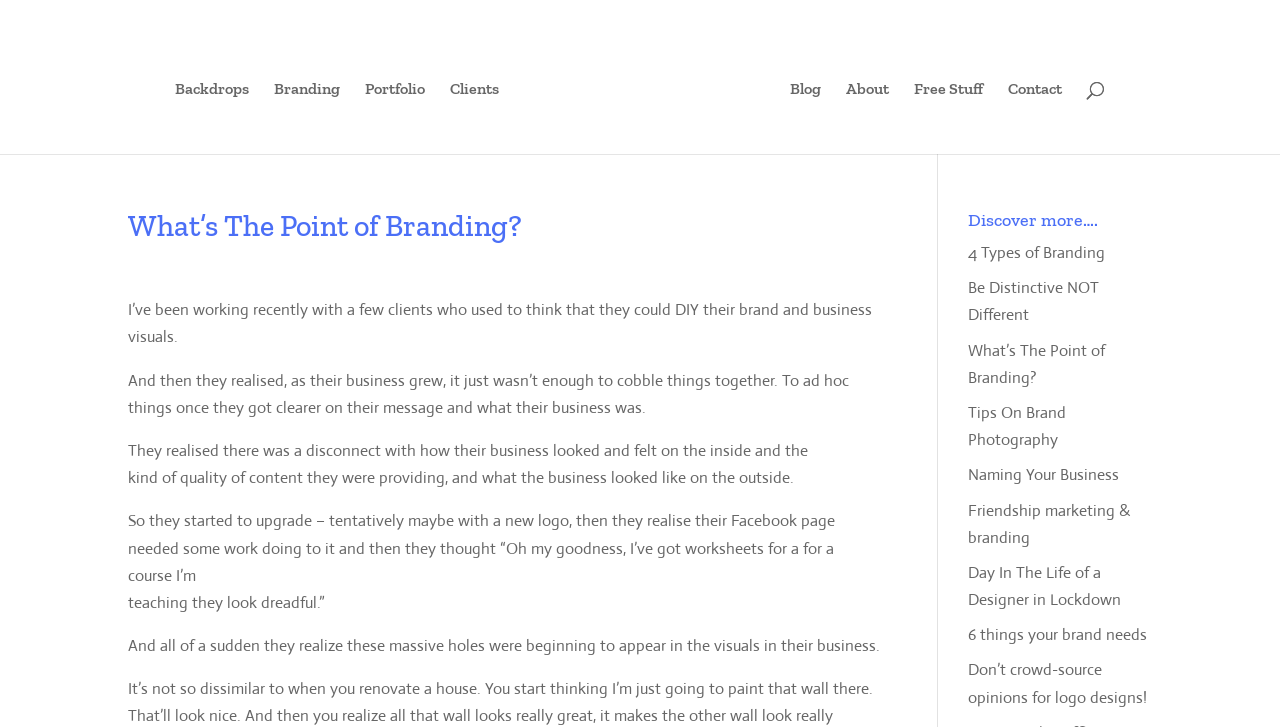Bounding box coordinates are specified in the format (top-left x, top-left y, bottom-right x, bottom-right y). All values are floating point numbers bounded between 0 and 1. Please provide the bounding box coordinate of the region this sentence describes: Naming Your Business

[0.756, 0.639, 0.874, 0.668]